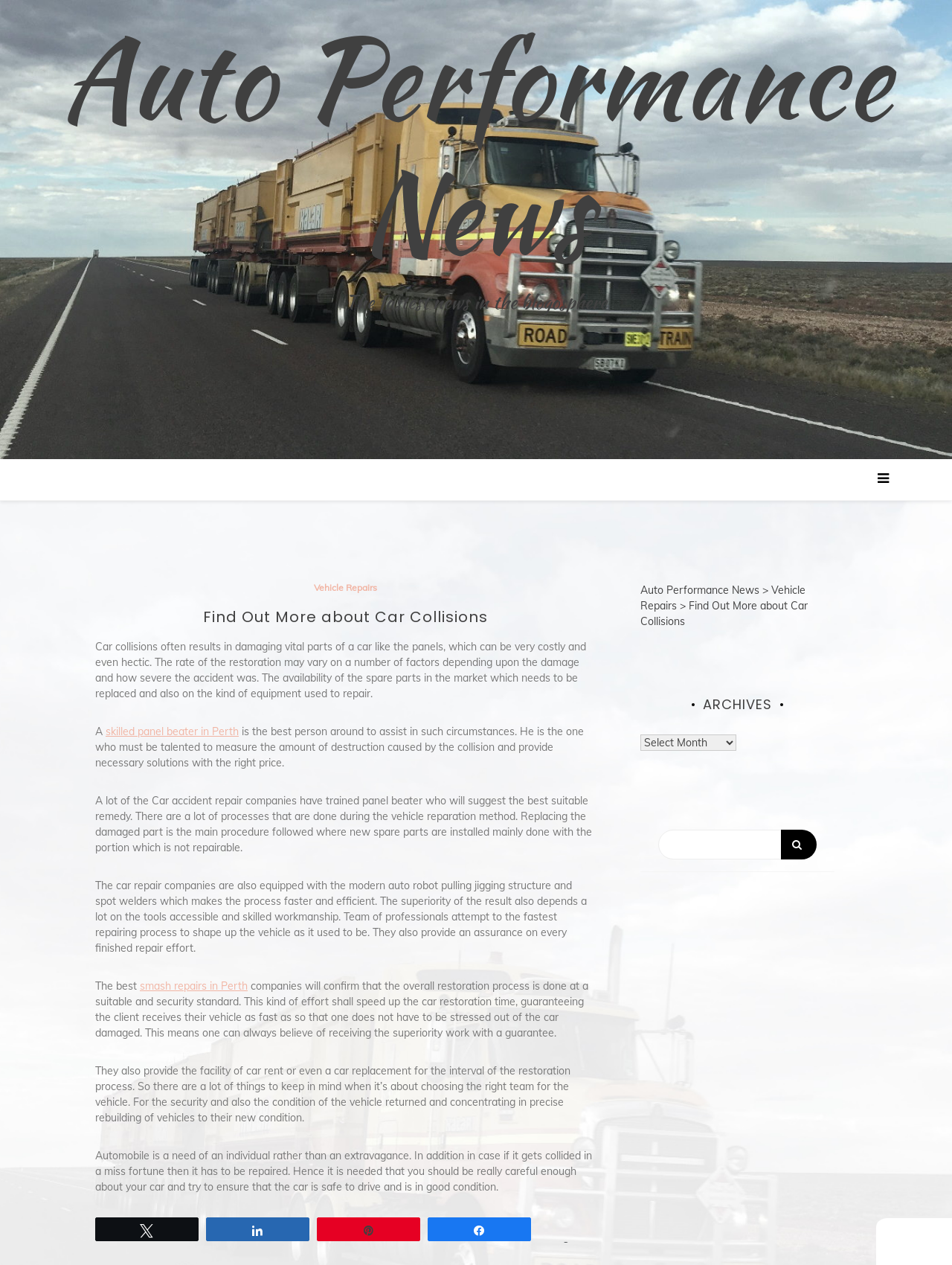Identify the bounding box coordinates of the clickable section necessary to follow the following instruction: "Search for something". The coordinates should be presented as four float numbers from 0 to 1, i.e., [left, top, right, bottom].

[0.691, 0.273, 0.858, 0.296]